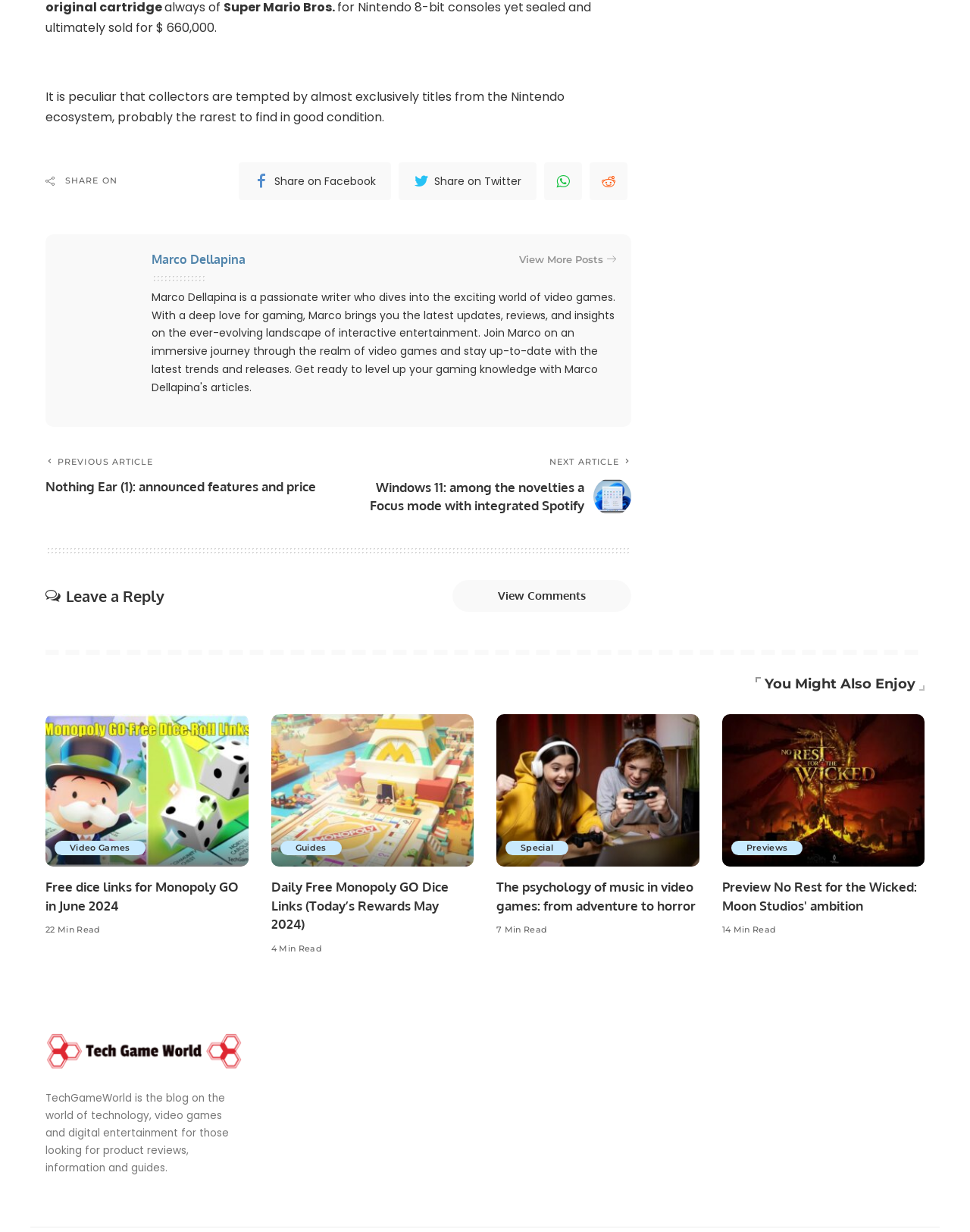Respond to the question below with a single word or phrase: How many social media platforms are available for sharing?

4